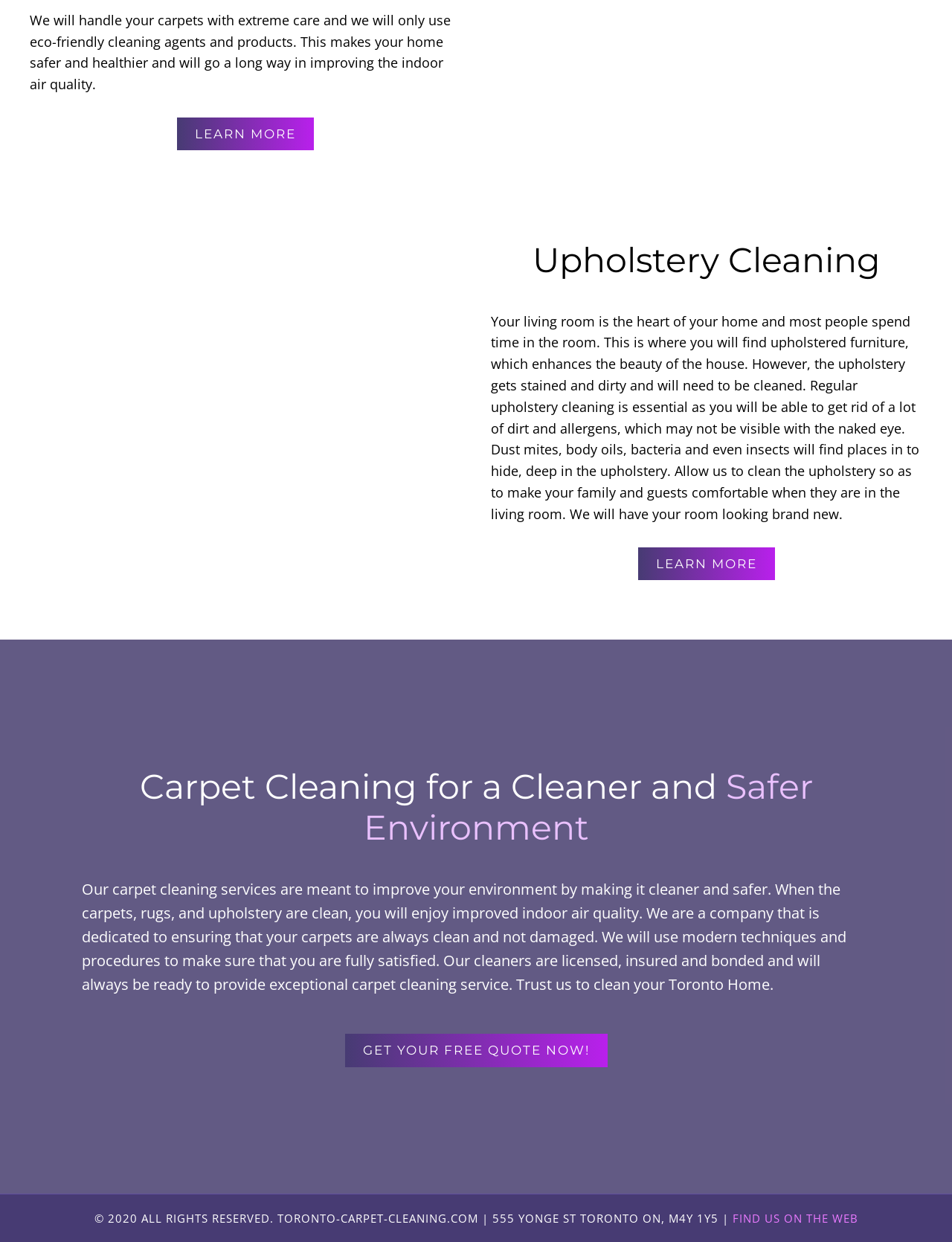What is the purpose of regular upholstery cleaning?
Based on the image, answer the question in a detailed manner.

Regular upholstery cleaning is essential to remove dirt and allergens, such as dust mites, body oils, bacteria, and insects, that may not be visible to the naked eye, as mentioned in the webpage.